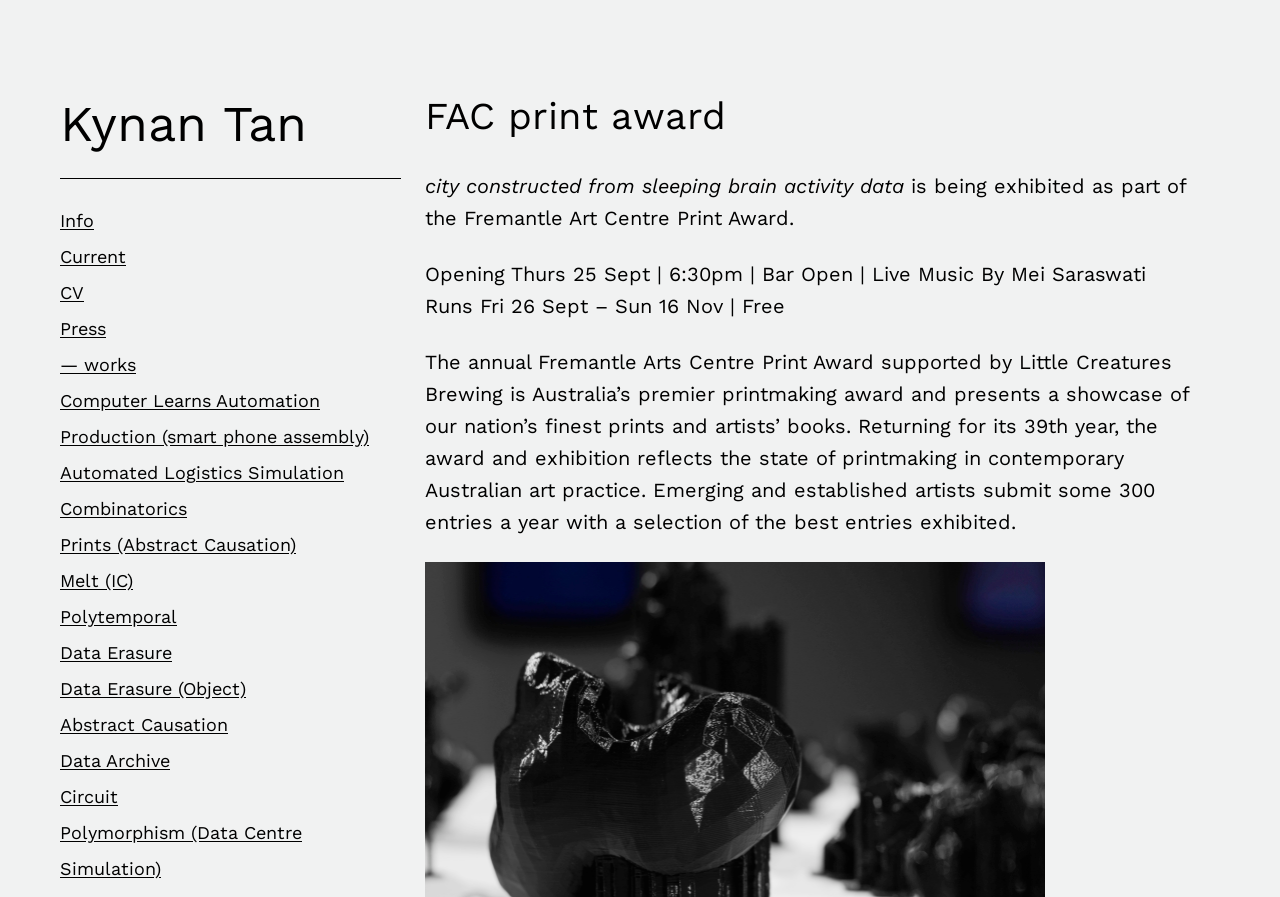Please mark the clickable region by giving the bounding box coordinates needed to complete this instruction: "Read about the FAC print award".

[0.332, 0.105, 0.953, 0.156]